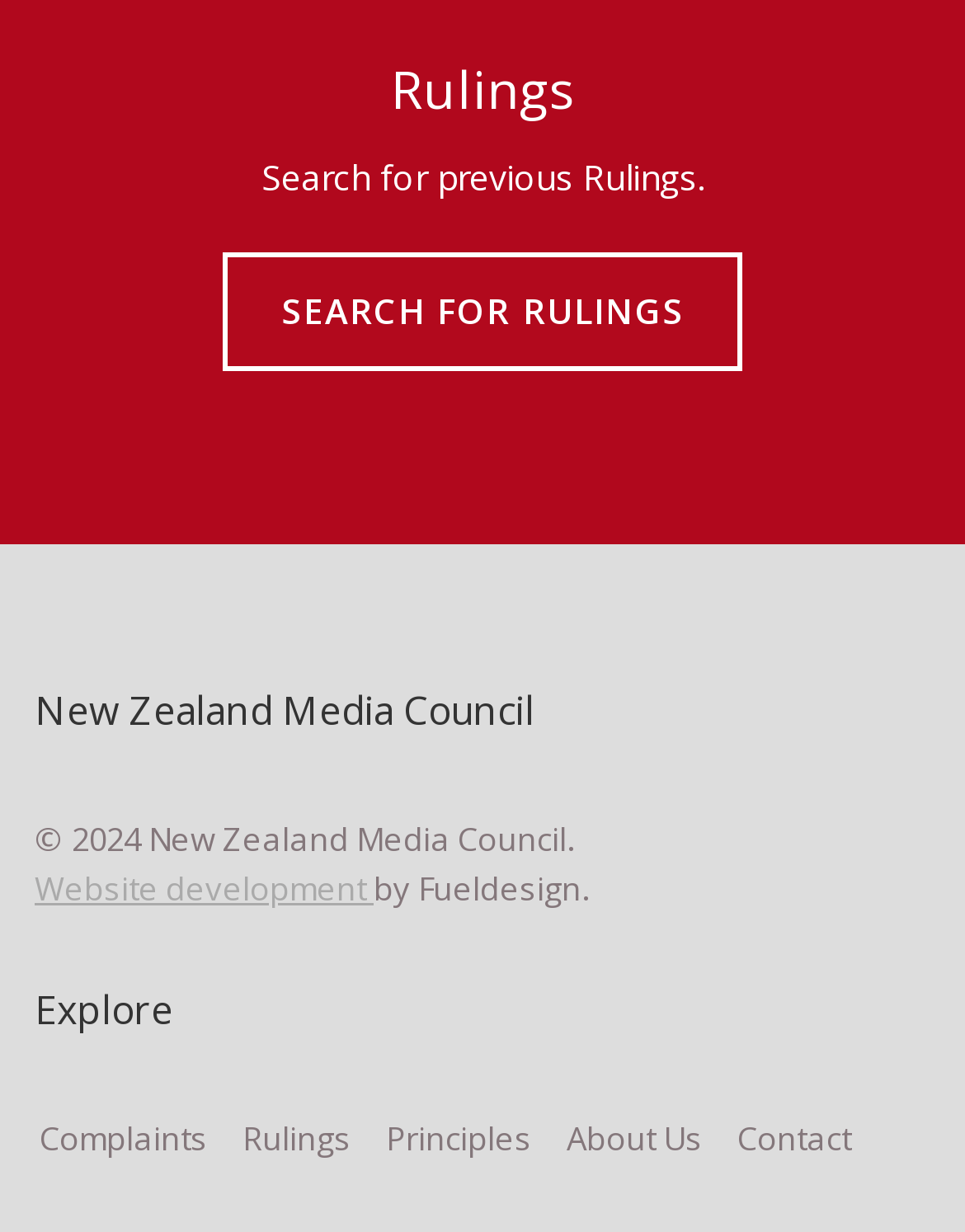Reply to the question below using a single word or brief phrase:
What is the name of the website development company?

Fuelydesign